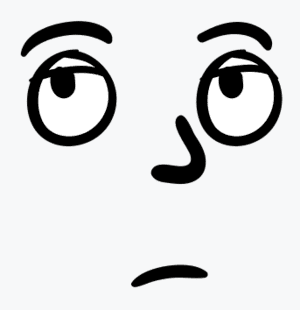Elaborate on the various elements present in the image.

The image presents a simplified, cartoon-like illustration of a face displaying a bored or unimpressed expression. The eyes are drawn with large, circular outlines, featuring small pupils that enhance the feeling of apathy. The eyebrows are depicted in a neutral position, further contributing to the overall expression of indifference. Below, a minimalistic nose and a flat mouth reinforce the sense of boredom. This representation aligns with the theme of climate change discussions, where many feel overwhelmed and detached due to the frequency and severity of the related news. The illustration effectively encapsulates sentiments of frustration and apathy that can arise in the context of climate awareness efforts.